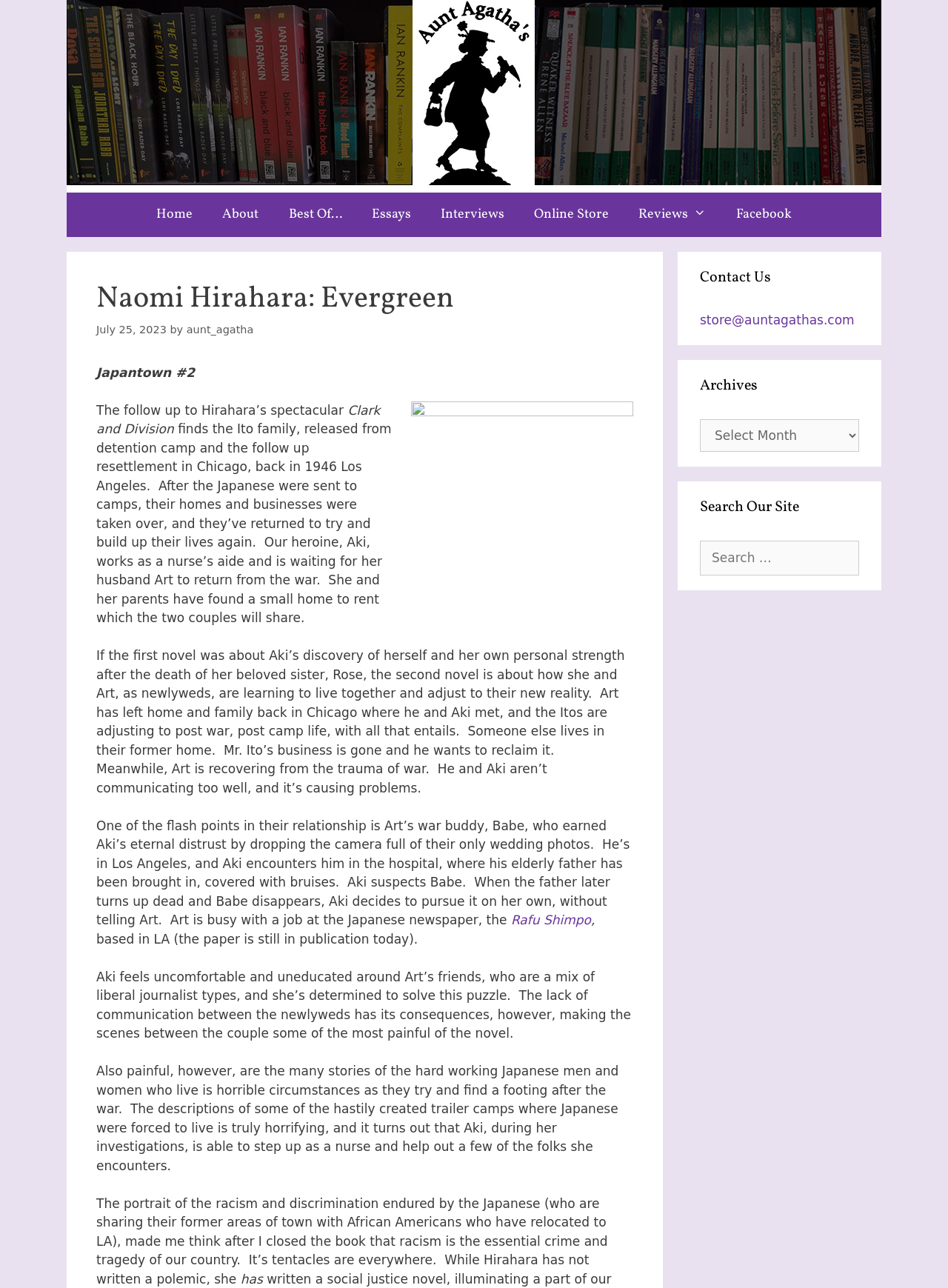Please specify the bounding box coordinates for the clickable region that will help you carry out the instruction: "Visit the 'Rafu Shimpo' website".

[0.539, 0.709, 0.623, 0.72]